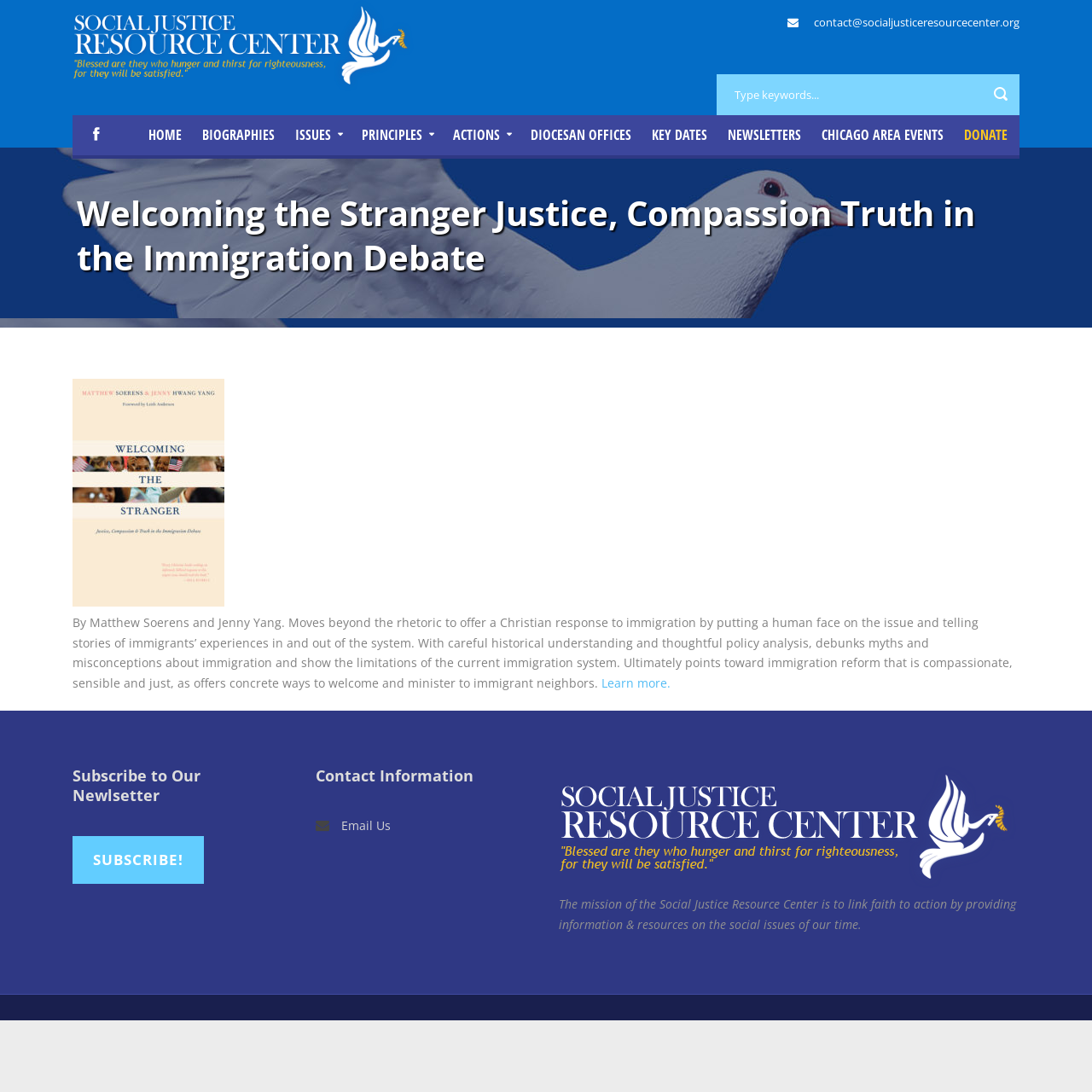Can you show the bounding box coordinates of the region to click on to complete the task described in the instruction: "Subscribe to the newsletter"?

[0.066, 0.766, 0.187, 0.81]